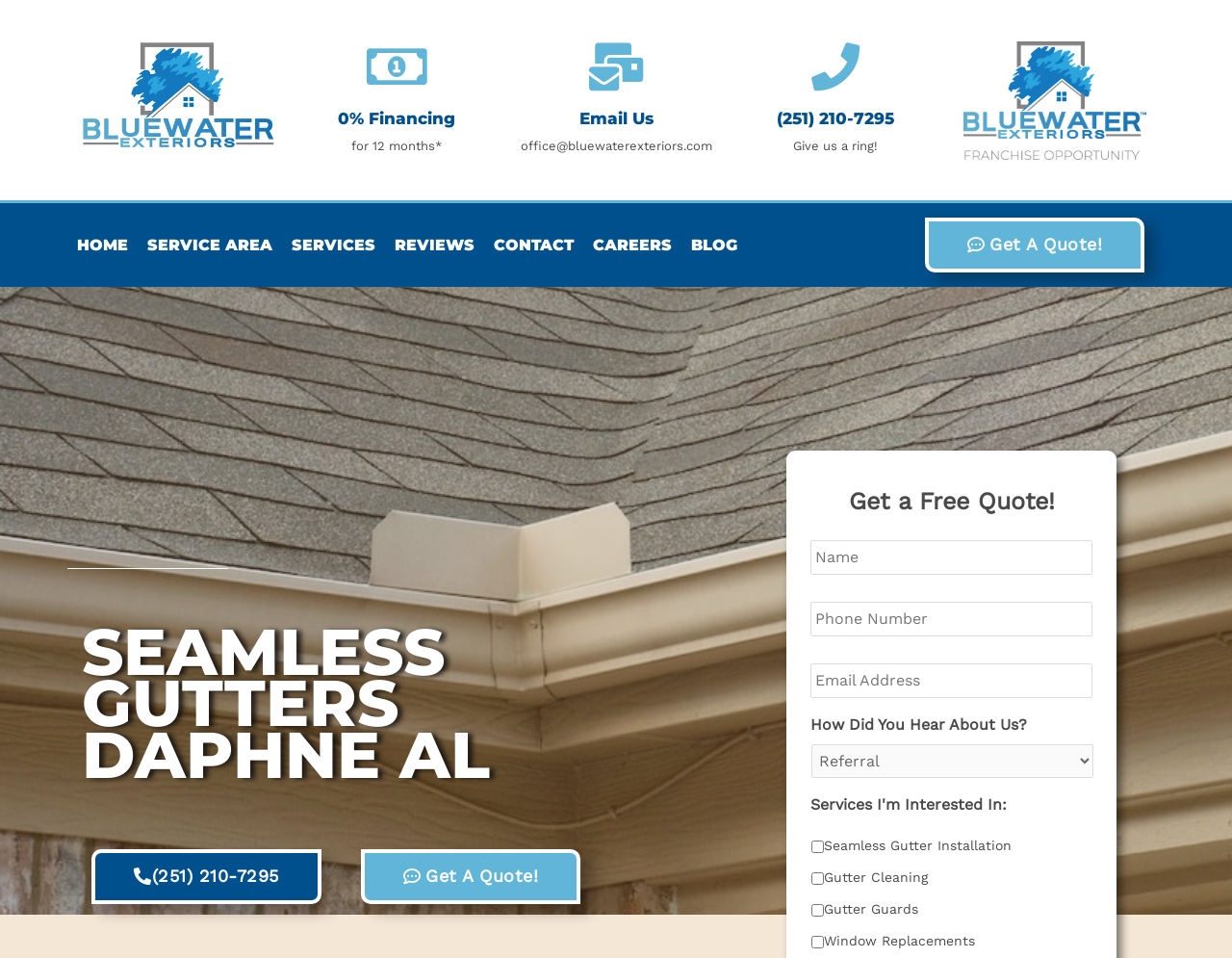Identify the bounding box coordinates of the section to be clicked to complete the task described by the following instruction: "Follow on Facebook". The coordinates should be four float numbers between 0 and 1, formatted as [left, top, right, bottom].

None